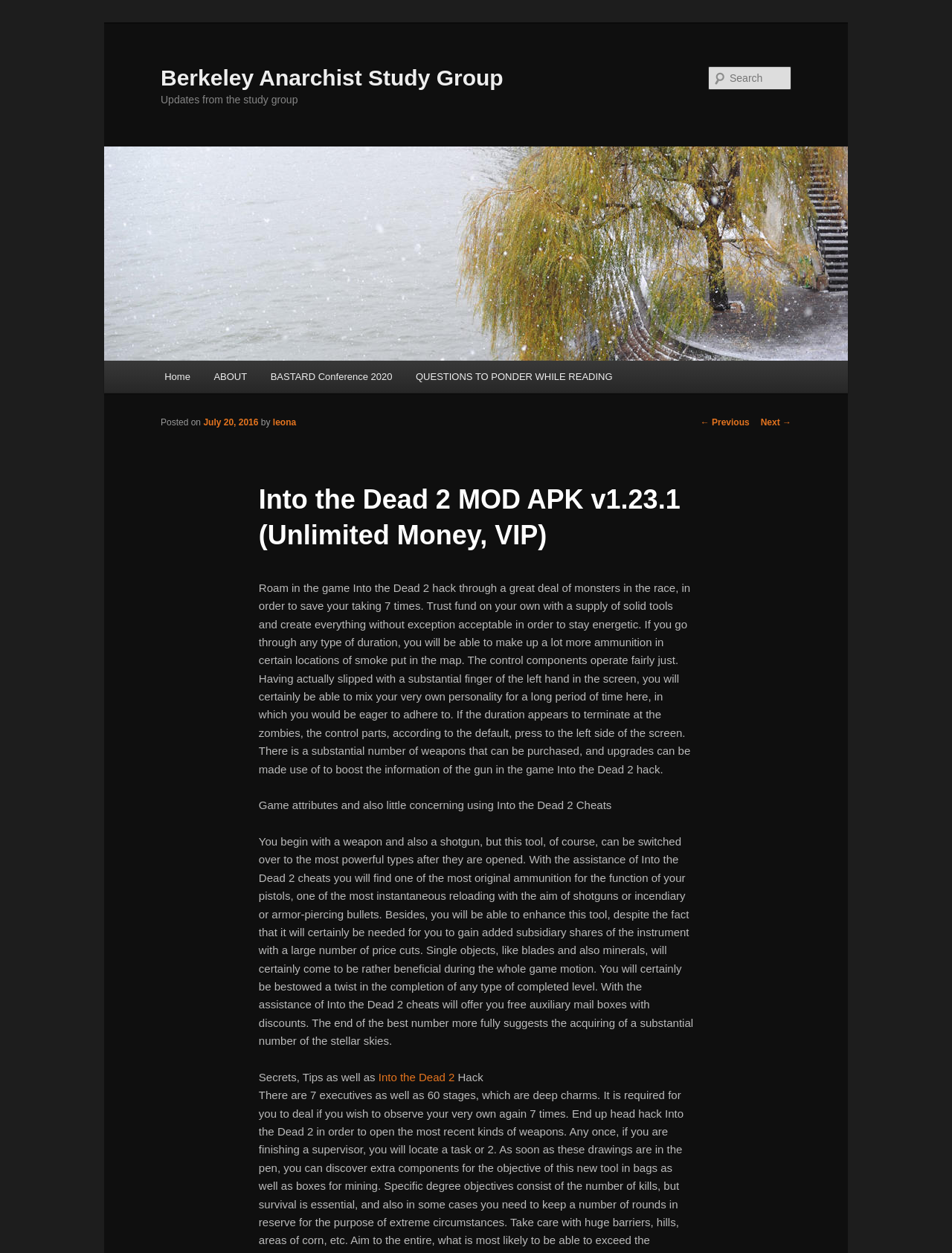Provide a brief response using a word or short phrase to this question:
What is the name of the game being discussed?

Into the Dead 2